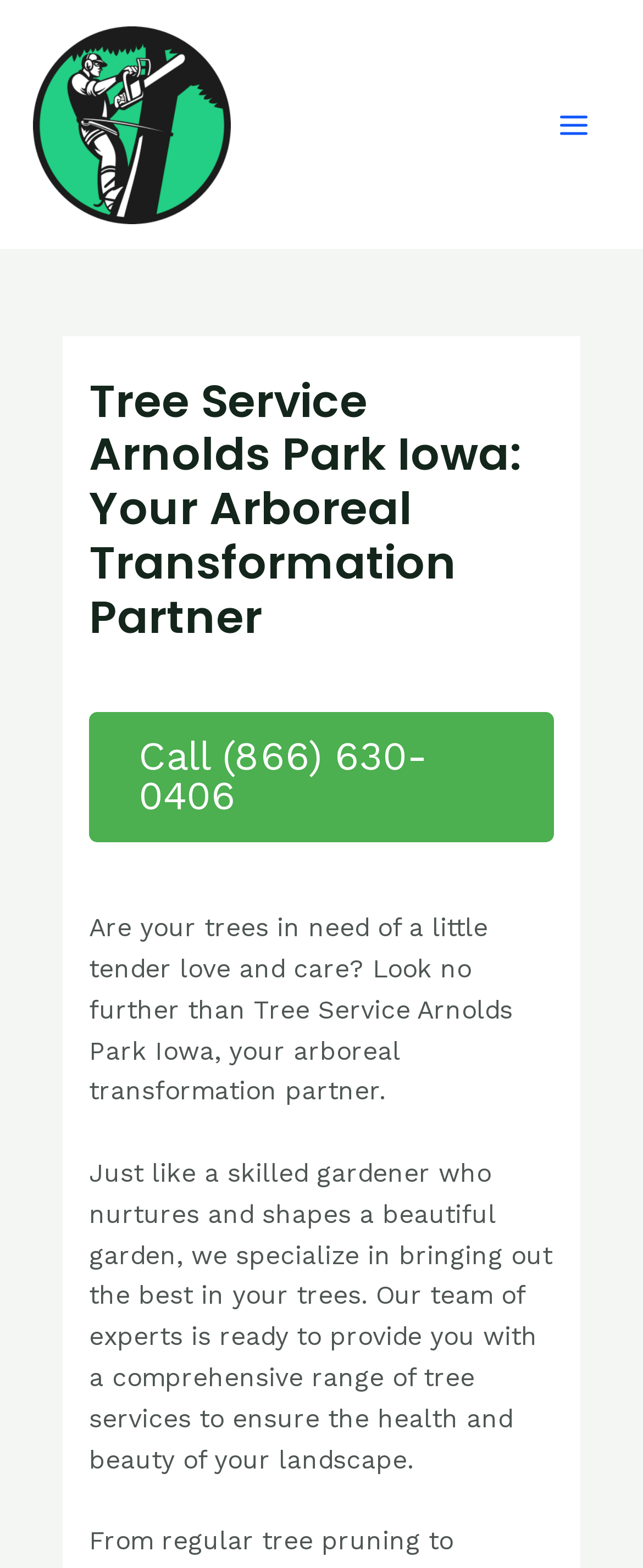What is the phone number to call?
Refer to the image and answer the question using a single word or phrase.

(866) 630-0406